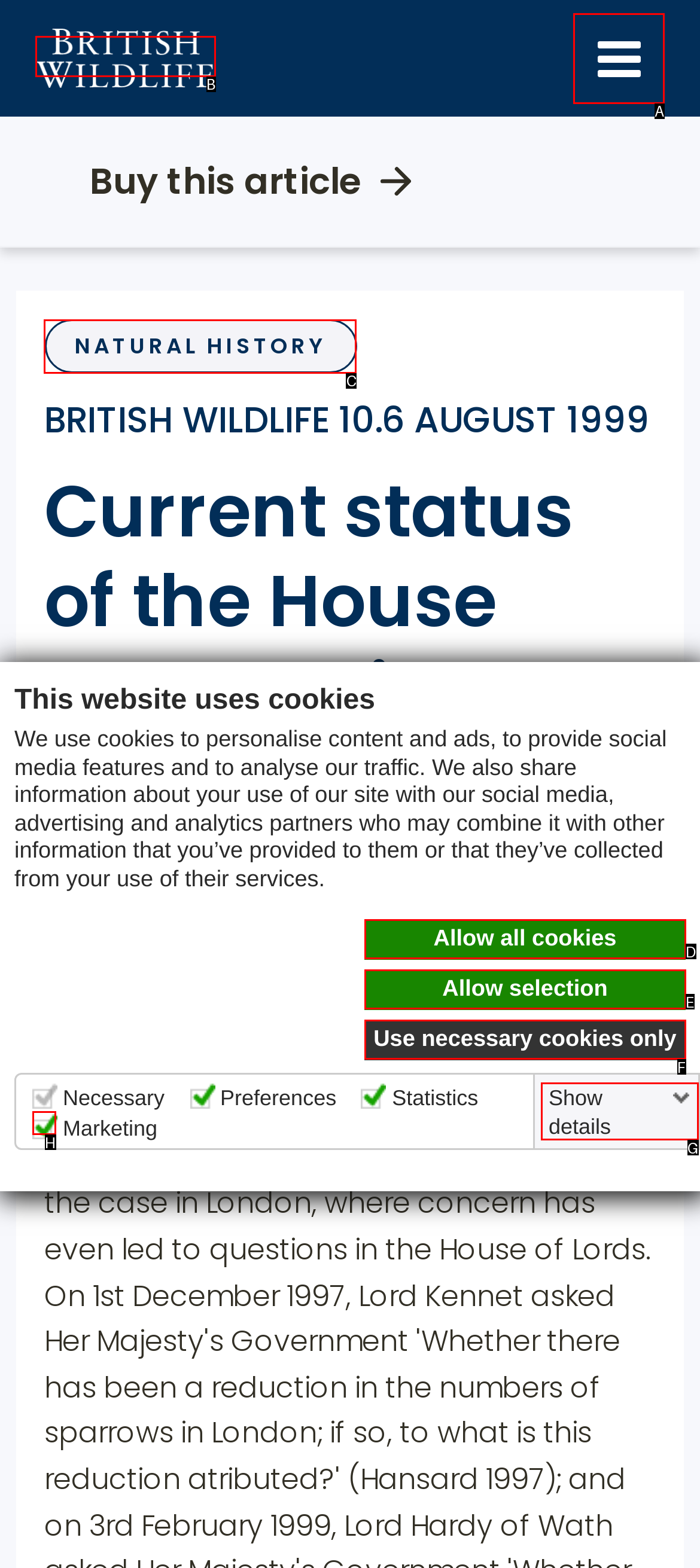Choose the HTML element that should be clicked to achieve this task: Click the 'British Wildlife' link
Respond with the letter of the correct choice.

B